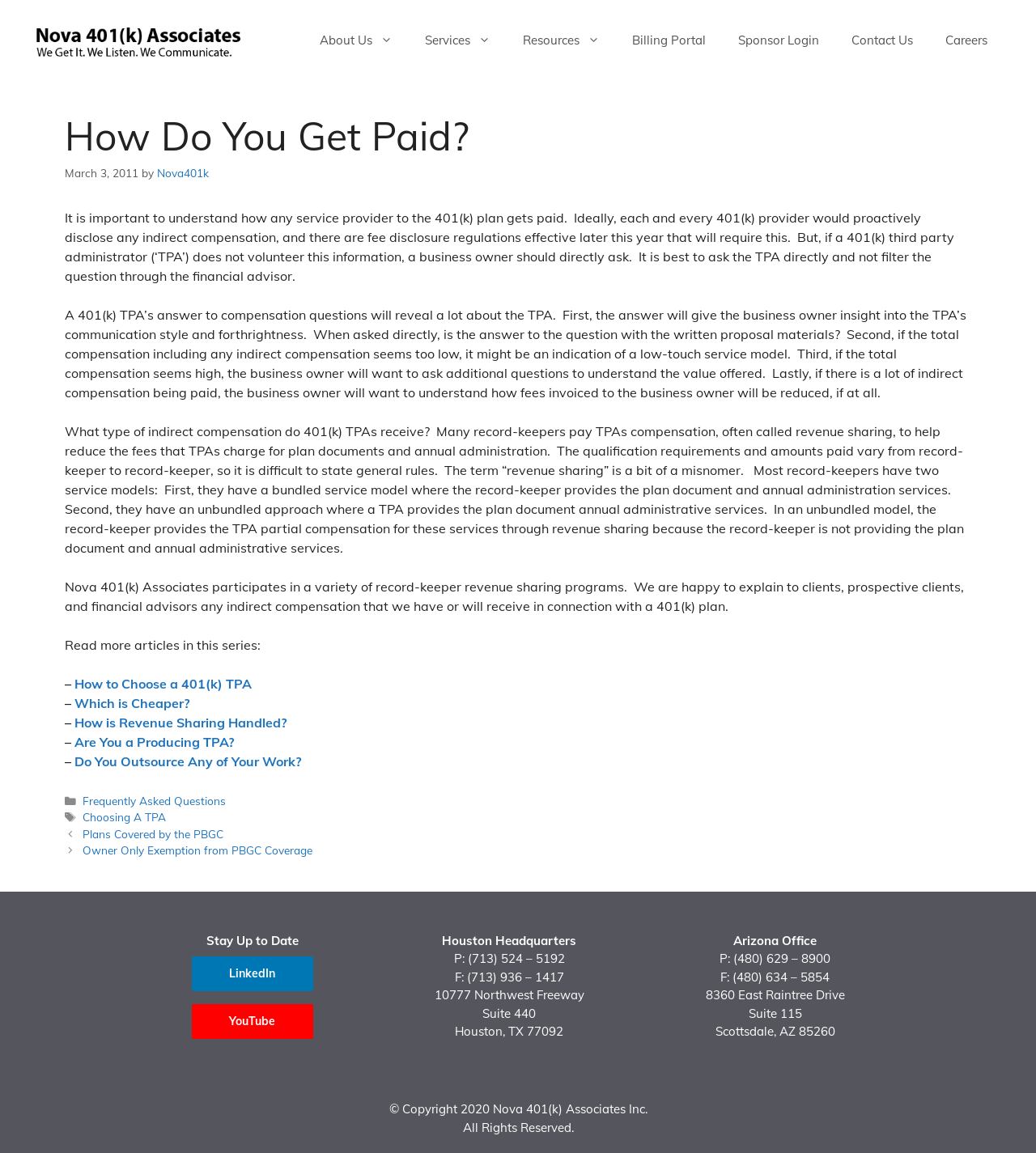Please identify the bounding box coordinates of the clickable area that will allow you to execute the instruction: "Contact the Houston Headquarters".

[0.427, 0.809, 0.556, 0.822]